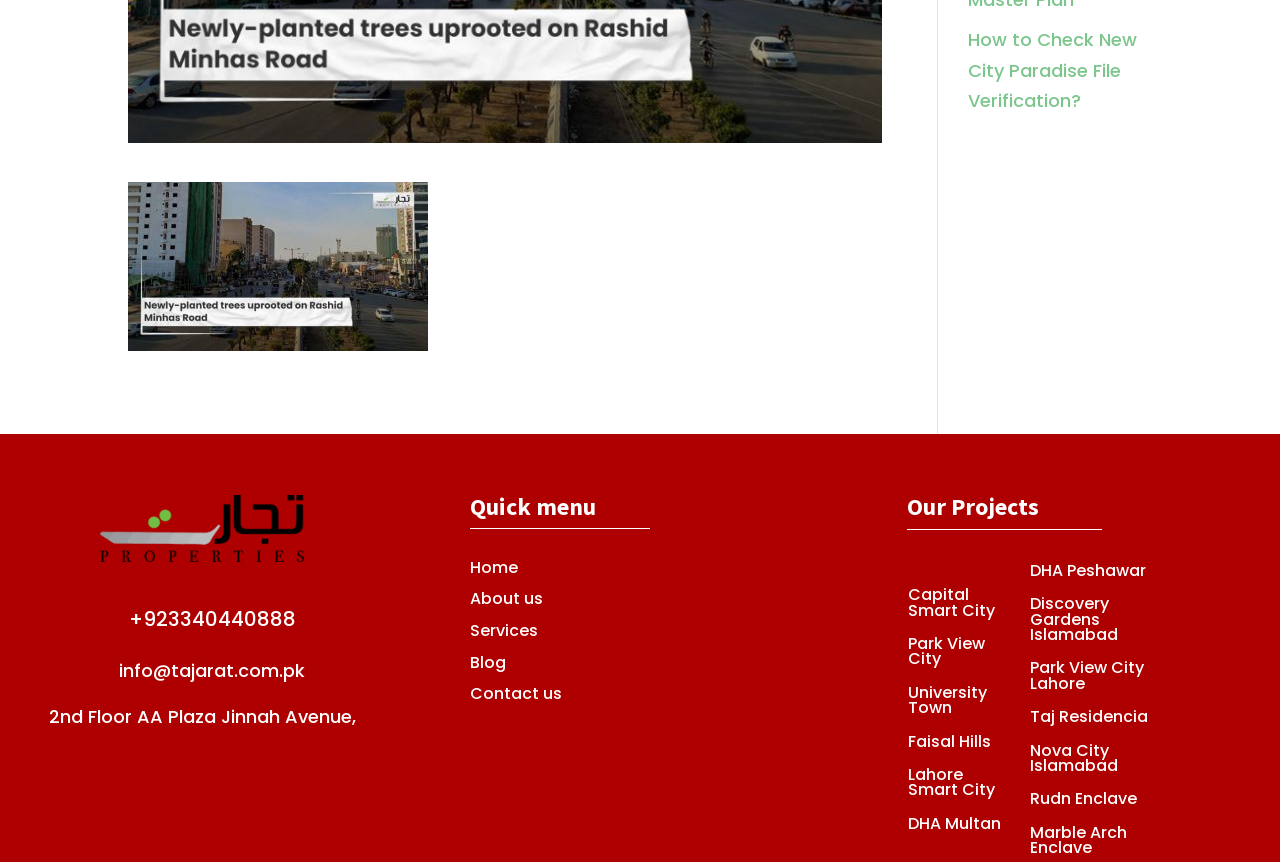Determine the bounding box coordinates for the UI element matching this description: "Taj Residencia".

[0.805, 0.818, 0.897, 0.845]